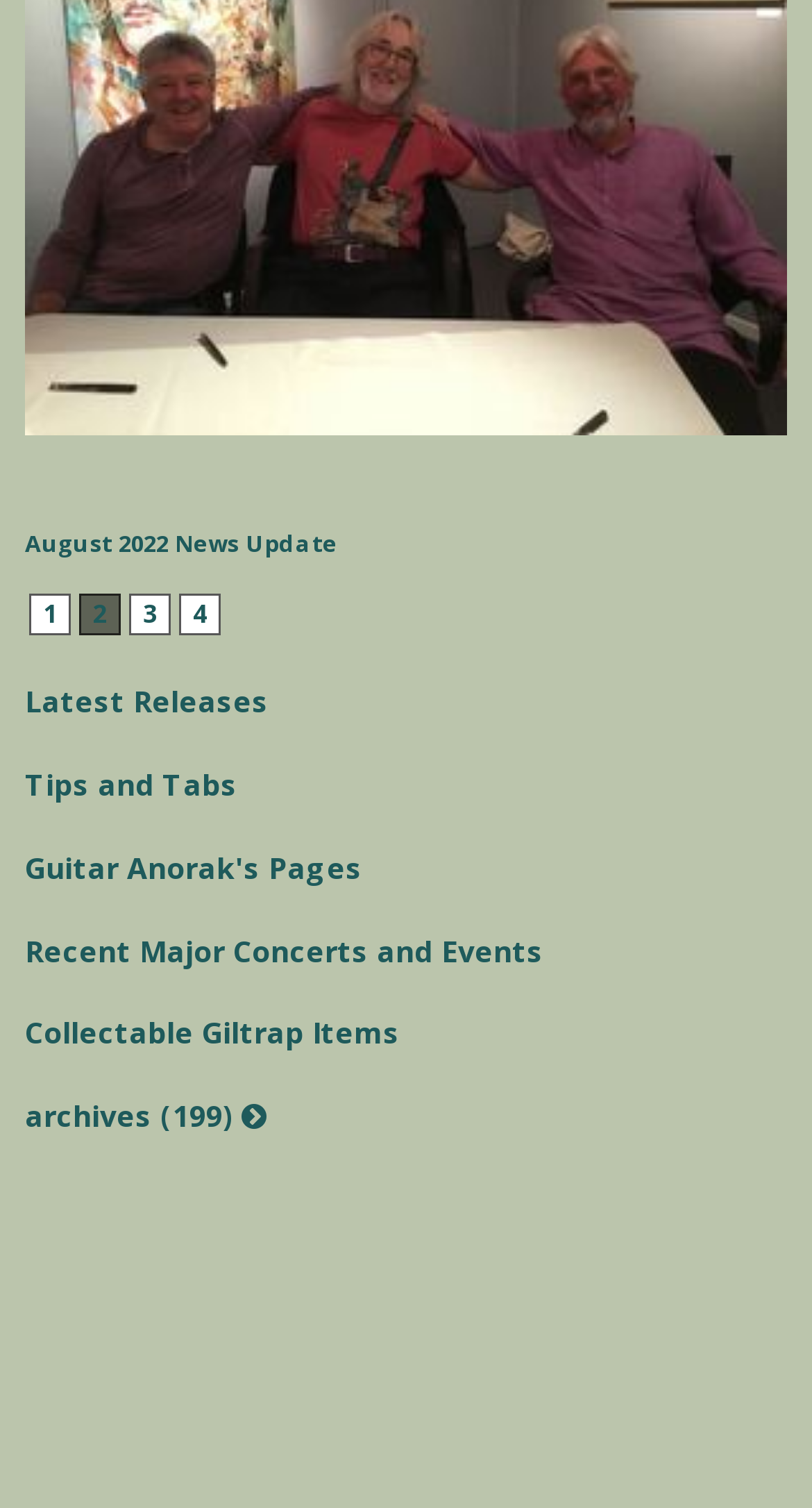Identify the bounding box coordinates of the region that needs to be clicked to carry out this instruction: "view August 2022 News Update". Provide these coordinates as four float numbers ranging from 0 to 1, i.e., [left, top, right, bottom].

[0.031, 0.351, 0.969, 0.371]